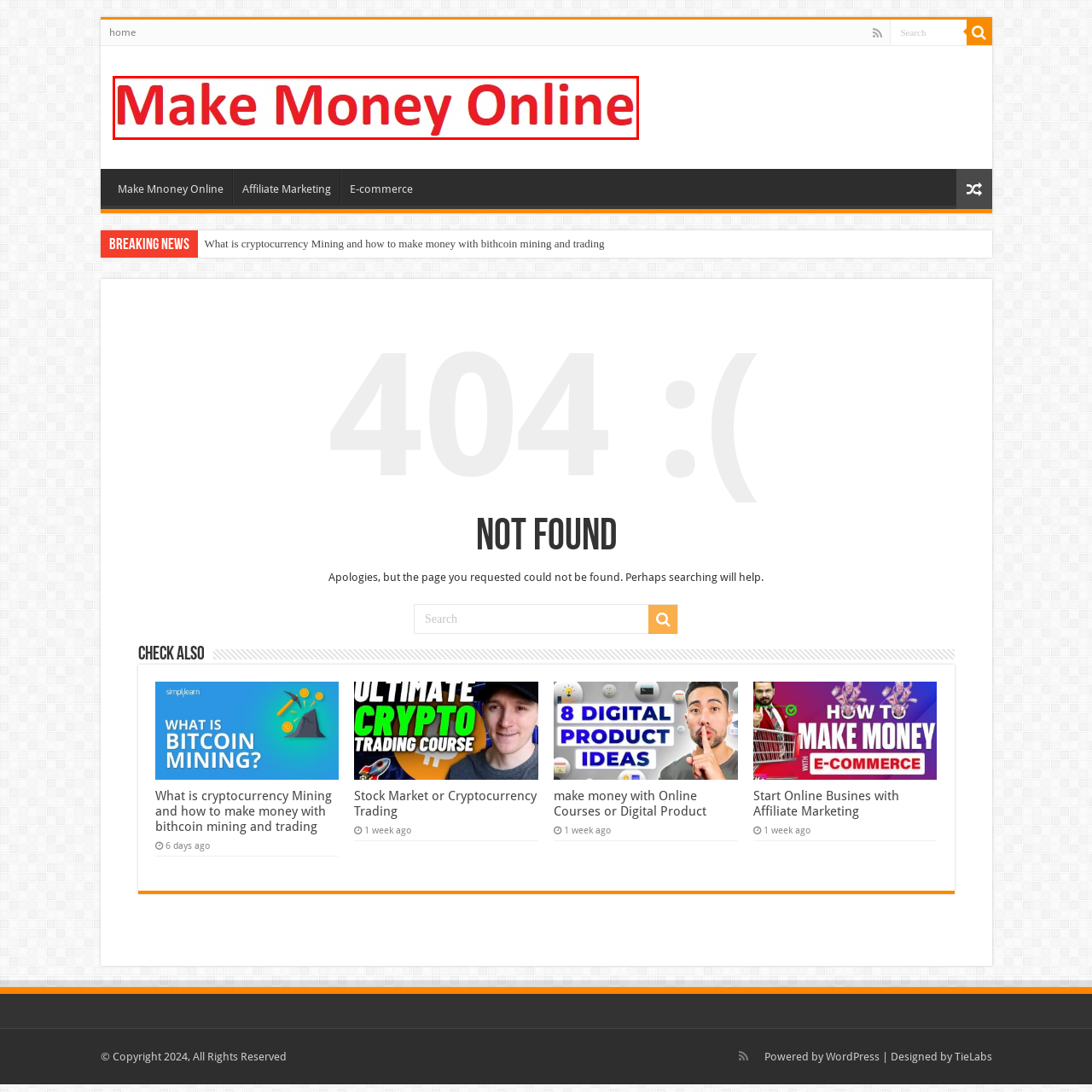Please scrutinize the image marked by the red boundary and answer the question that follows with a detailed explanation, using the image as evidence: 
What is the purpose of the headline?

The caption suggests that the bold red text of the headline 'Make Money Online' is intended to attract attention and encourage visitors to explore the webpage, implying that its purpose is to draw visitors in.